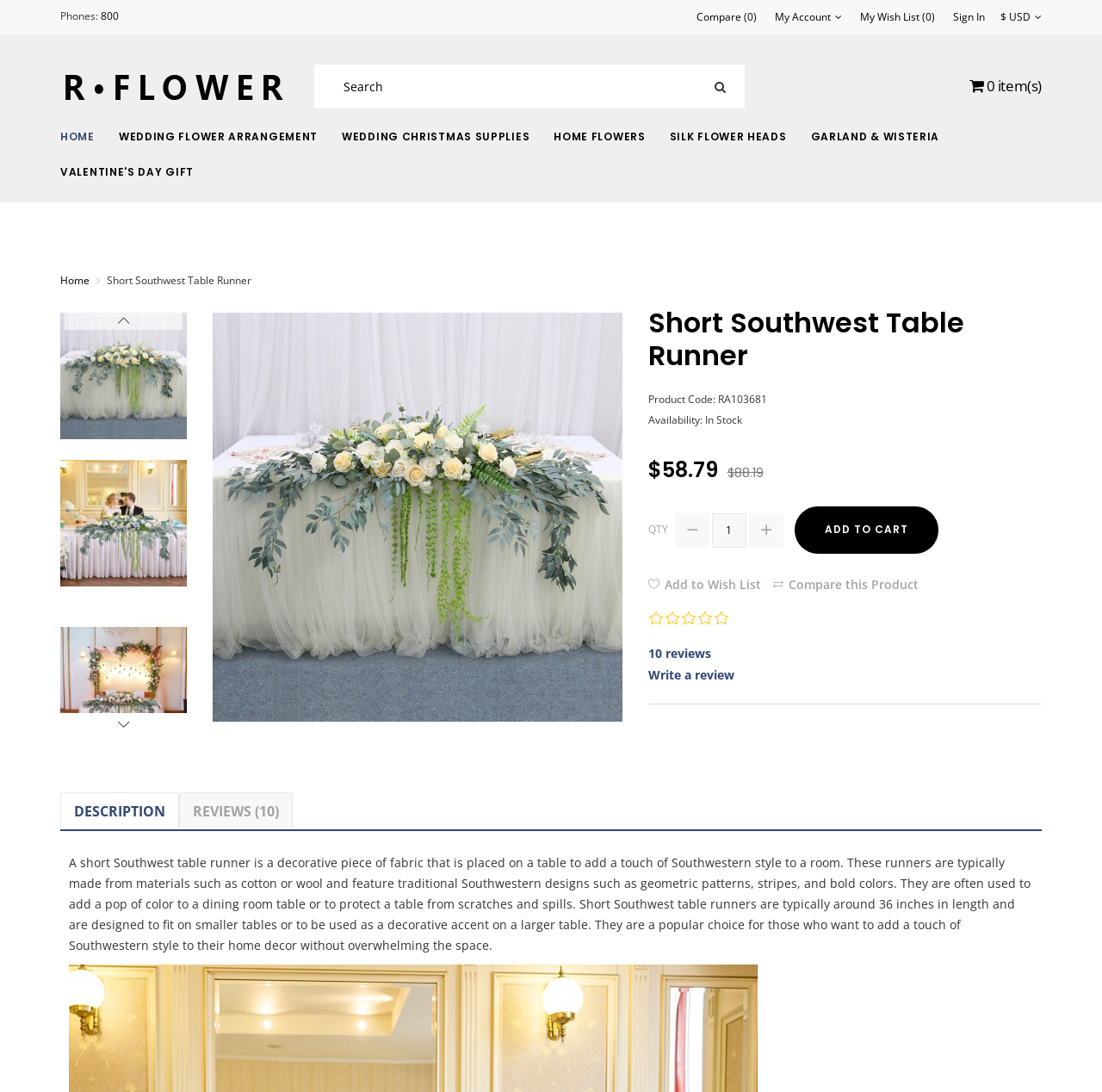Pinpoint the bounding box coordinates of the clickable element to carry out the following instruction: "Search for products."

[0.285, 0.059, 0.676, 0.099]